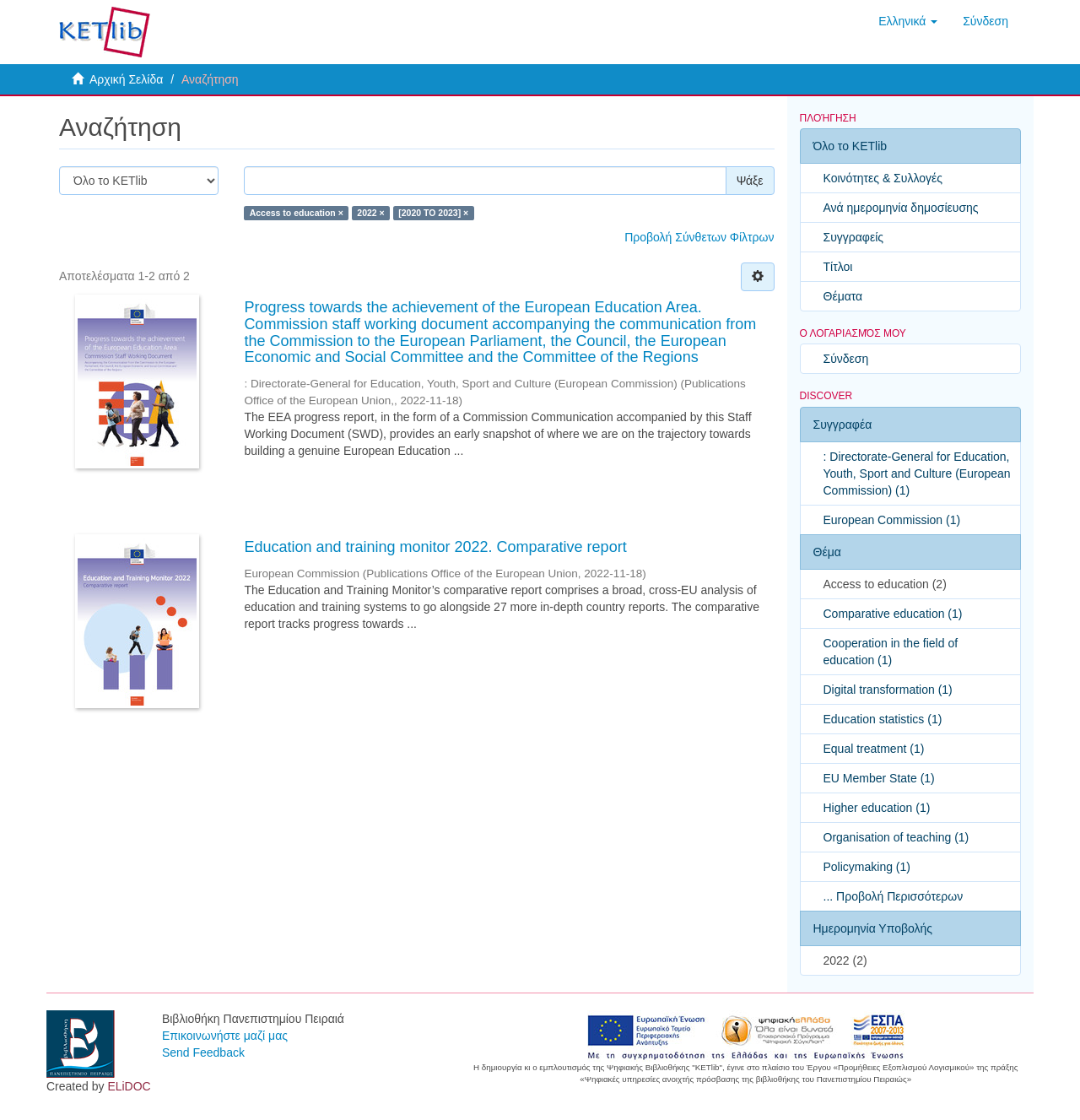Determine the bounding box coordinates of the target area to click to execute the following instruction: "View the Education and training monitor 2022 report."

[0.226, 0.482, 0.717, 0.496]